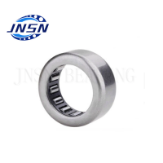Examine the image carefully and respond to the question with a detailed answer: 
What is the size of the bearing?

The size of the bearing is mentioned in the caption, which states that the bearing measures 12x19x15 mm.